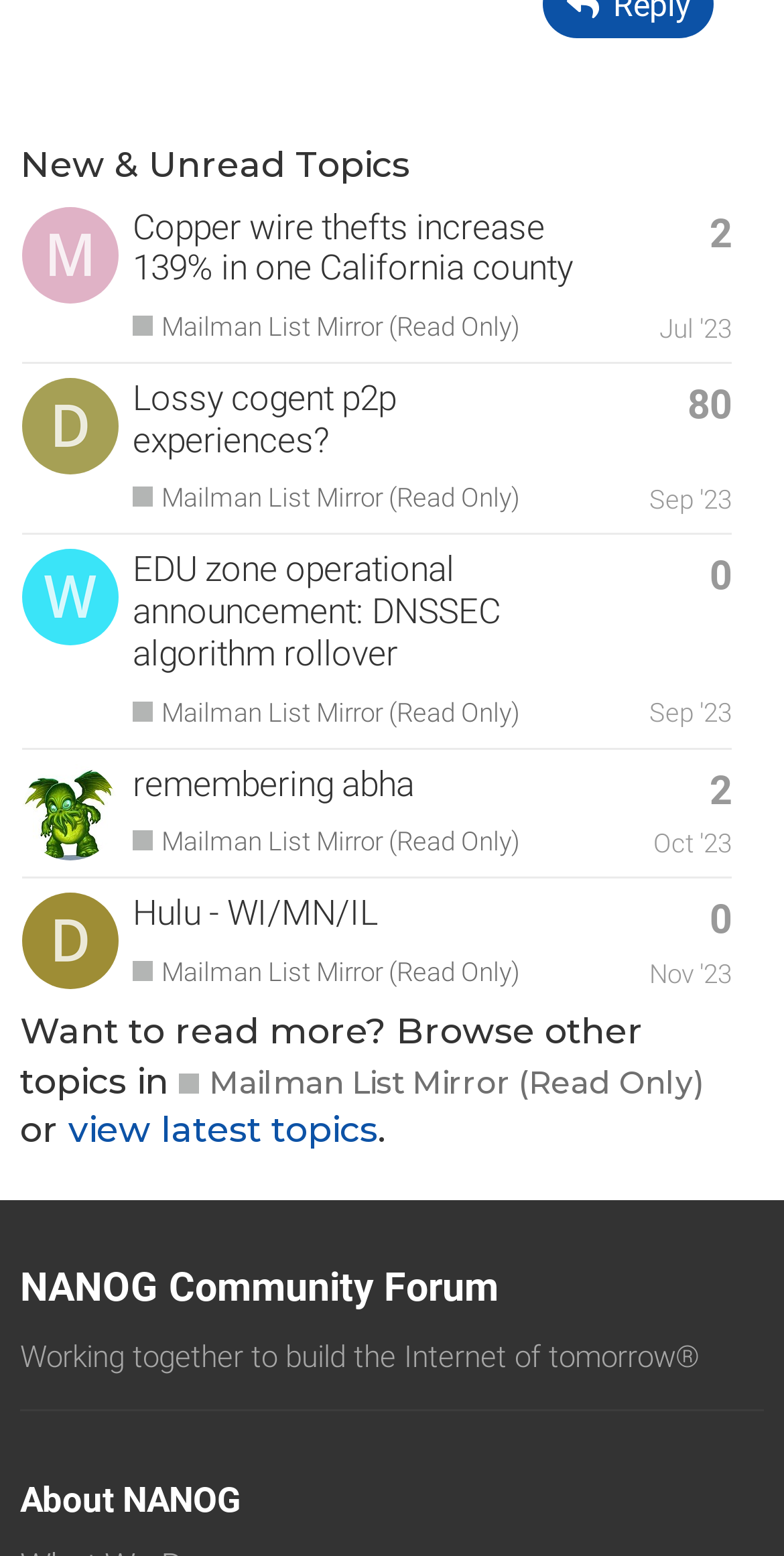How many replies does the topic 'Copper wire thefts increase 139% in one California county' have?
Please respond to the question with a detailed and thorough explanation.

I looked at the generic text associated with the topic 'Copper wire thefts increase 139% in one California county' and found that it says 'This topic has 2 replies'.